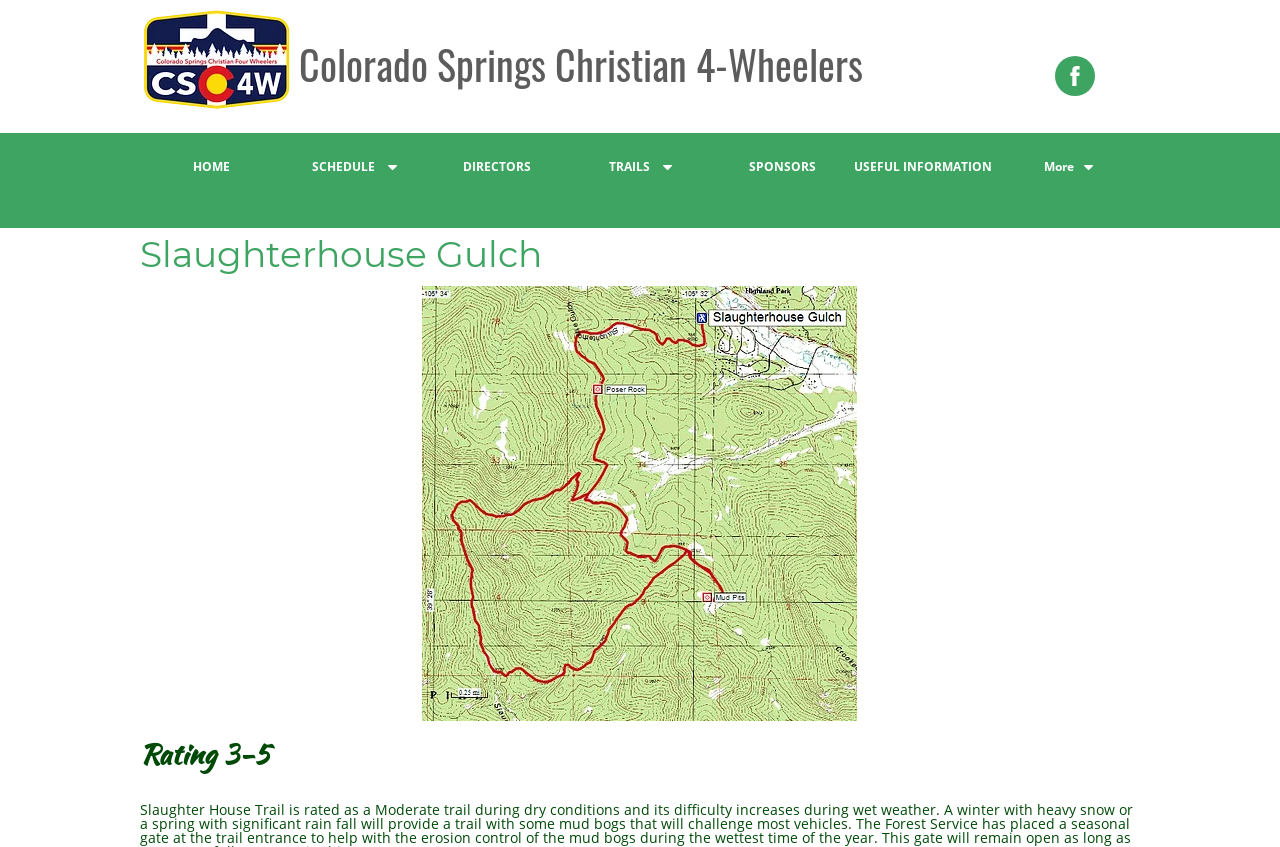Detail the various sections and features of the webpage.

The webpage is about Slaughterhouse, specifically related to Colorado Springs Christian 4-Wheelers. At the top, there is a navigation menu with 7 links: HOME, SCHEDULE, DIRECTORS, TRAILS, SPONSORS, USEFUL INFORMATION, and More. These links are positioned horizontally, with HOME on the left and More on the right. 

Below the navigation menu, there is a logo or an image on the top right corner. 

The main content area has a heading that reads "Colorado Springs Christian 4-Wheelers". Below this heading, there is a larger heading that says "Slaughterhouse Gulch". 

At the bottom of the page, there is a rating section with a heading that reads "Rating 3-5".